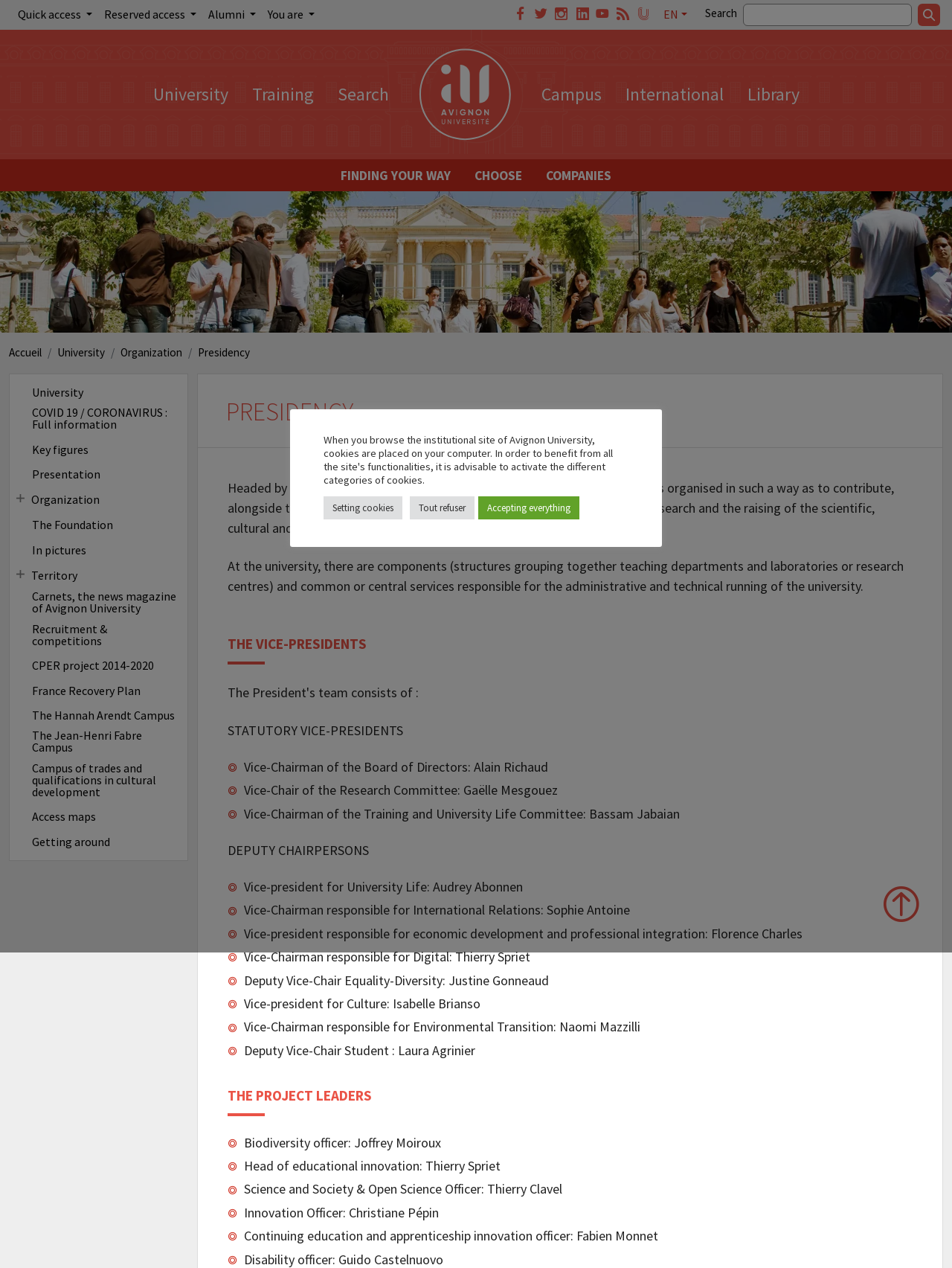What is the name of the university?
Based on the screenshot, provide a one-word or short-phrase response.

Avignon University